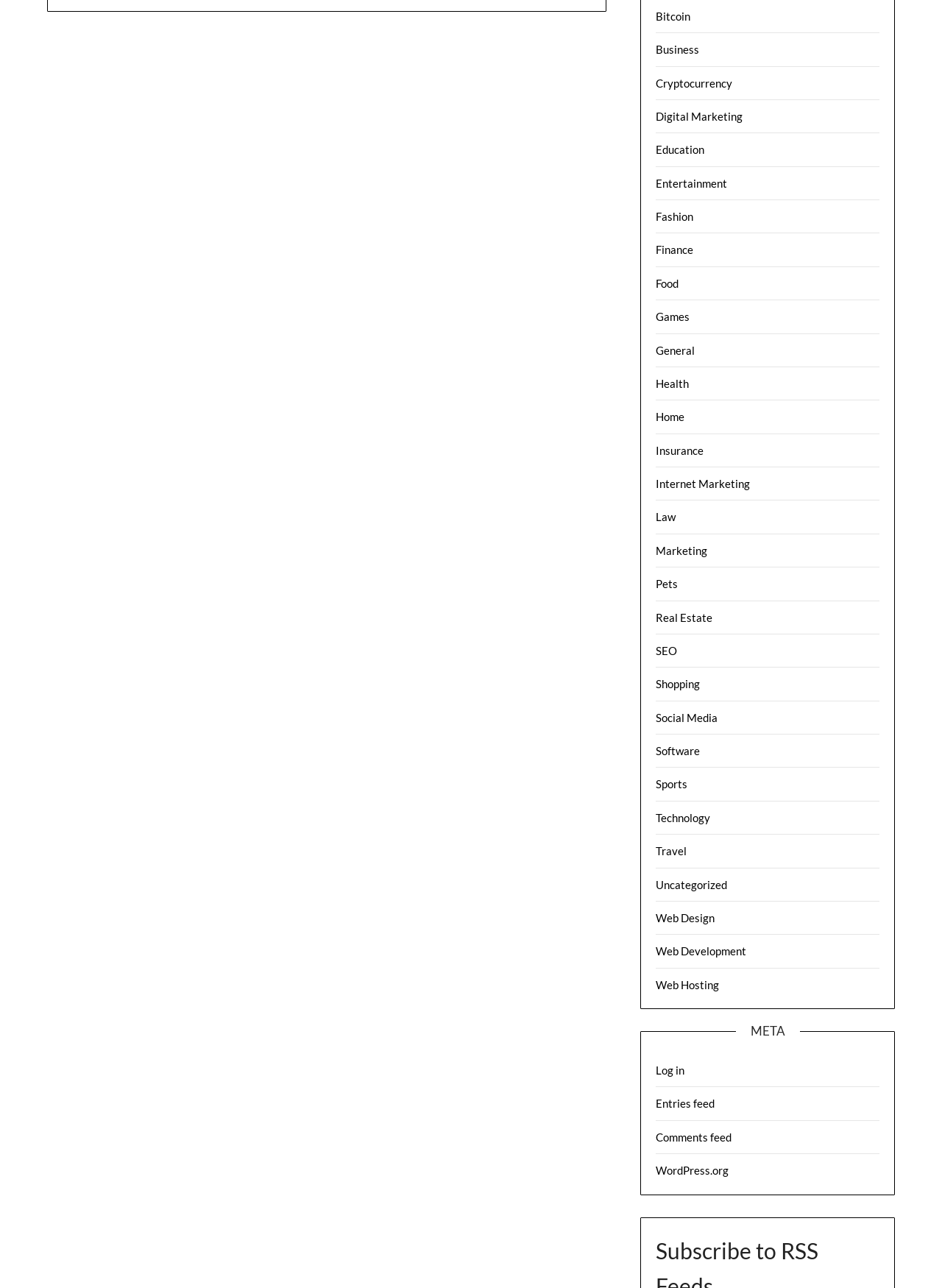Respond to the following question with a brief word or phrase:
What is the relationship between 'META' and the categories listed?

Header